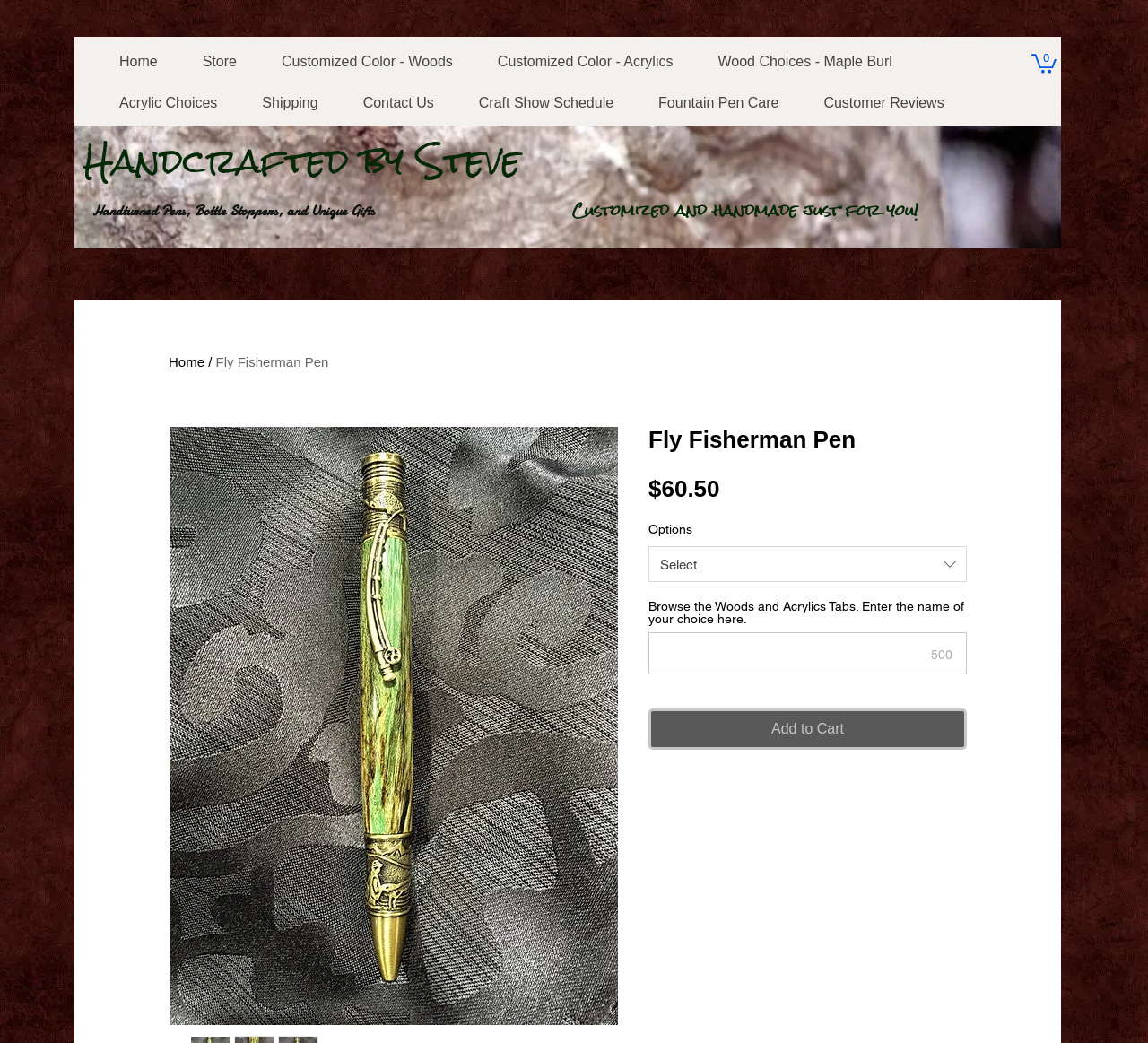Respond with a single word or phrase:
What is the function of the button?

Add to Cart